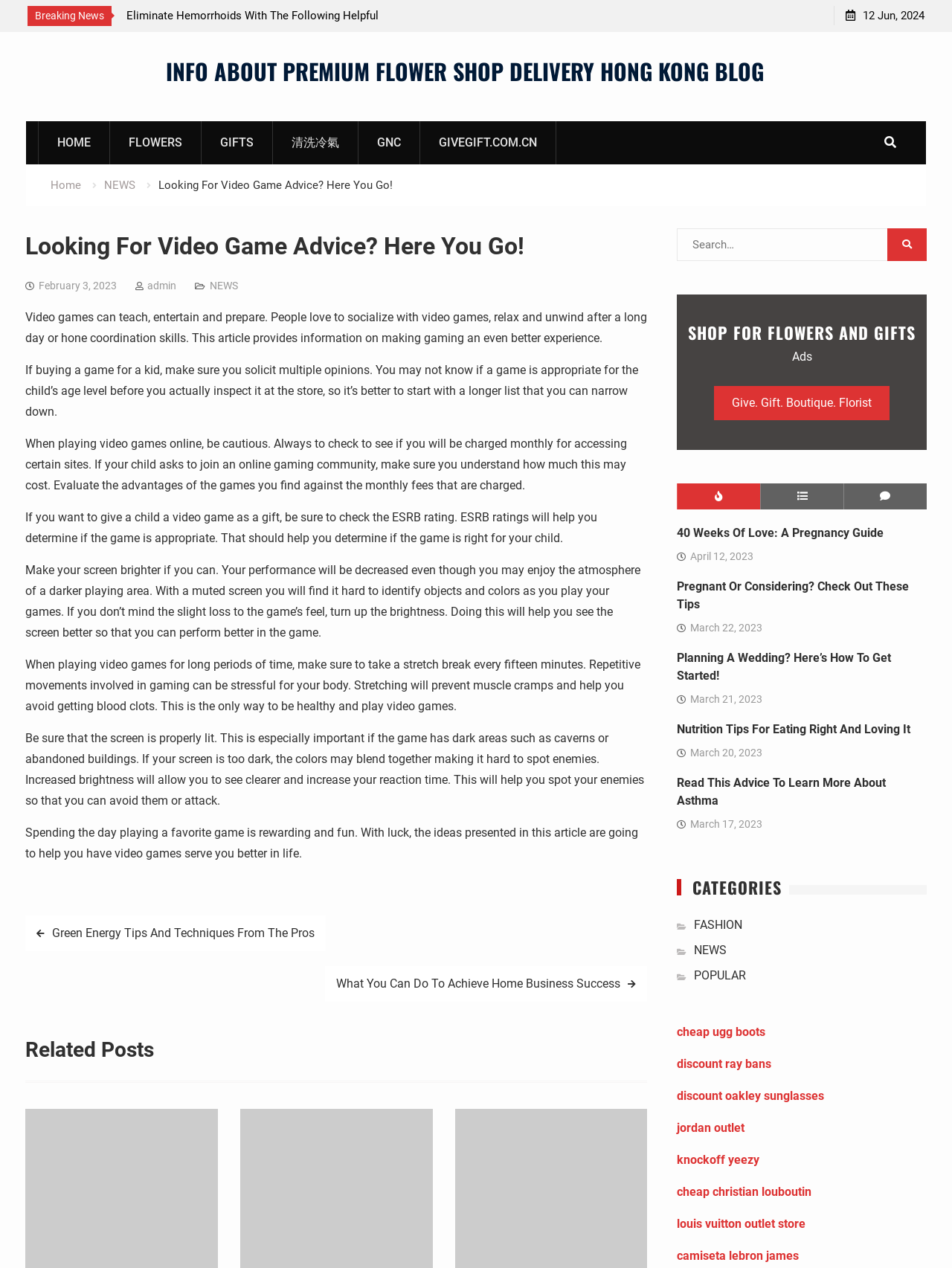Please locate the bounding box coordinates of the element that should be clicked to achieve the given instruction: "Search for something".

[0.711, 0.18, 0.973, 0.206]